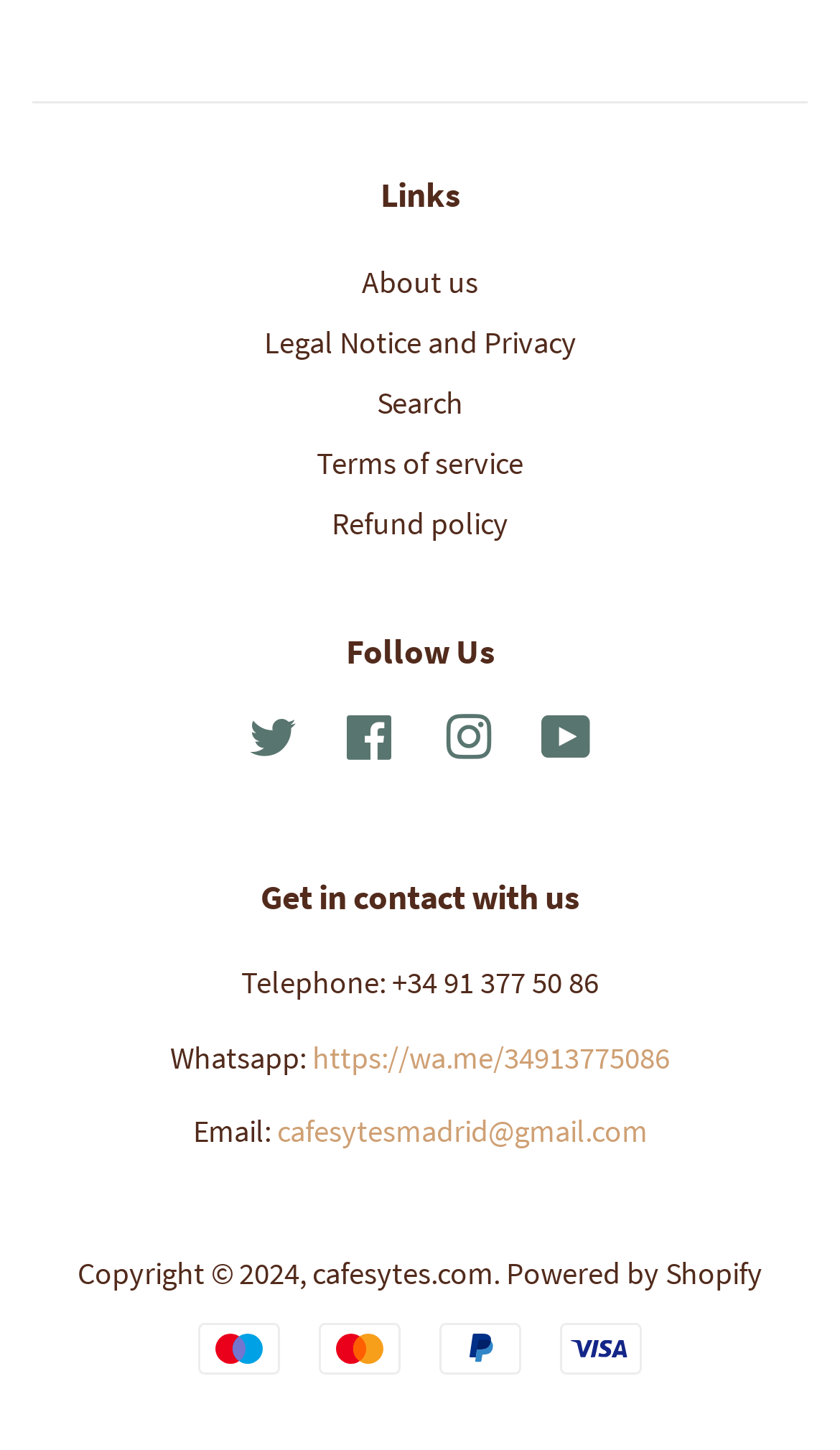Provide a single word or phrase to answer the given question: 
What is the first link under 'Links'?

About us